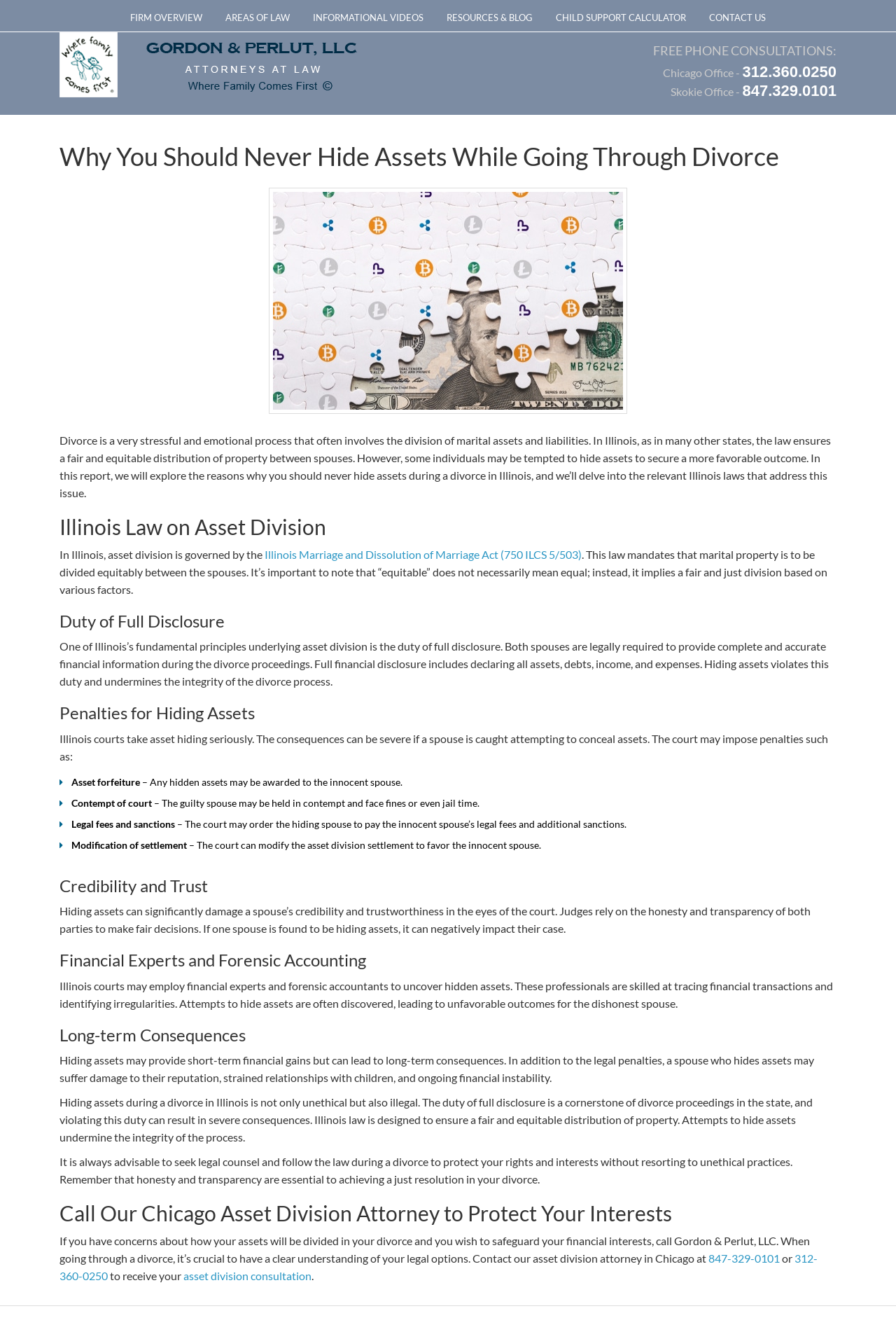Determine the bounding box for the UI element described here: "Firm Overview".

[0.134, 0.005, 0.238, 0.024]